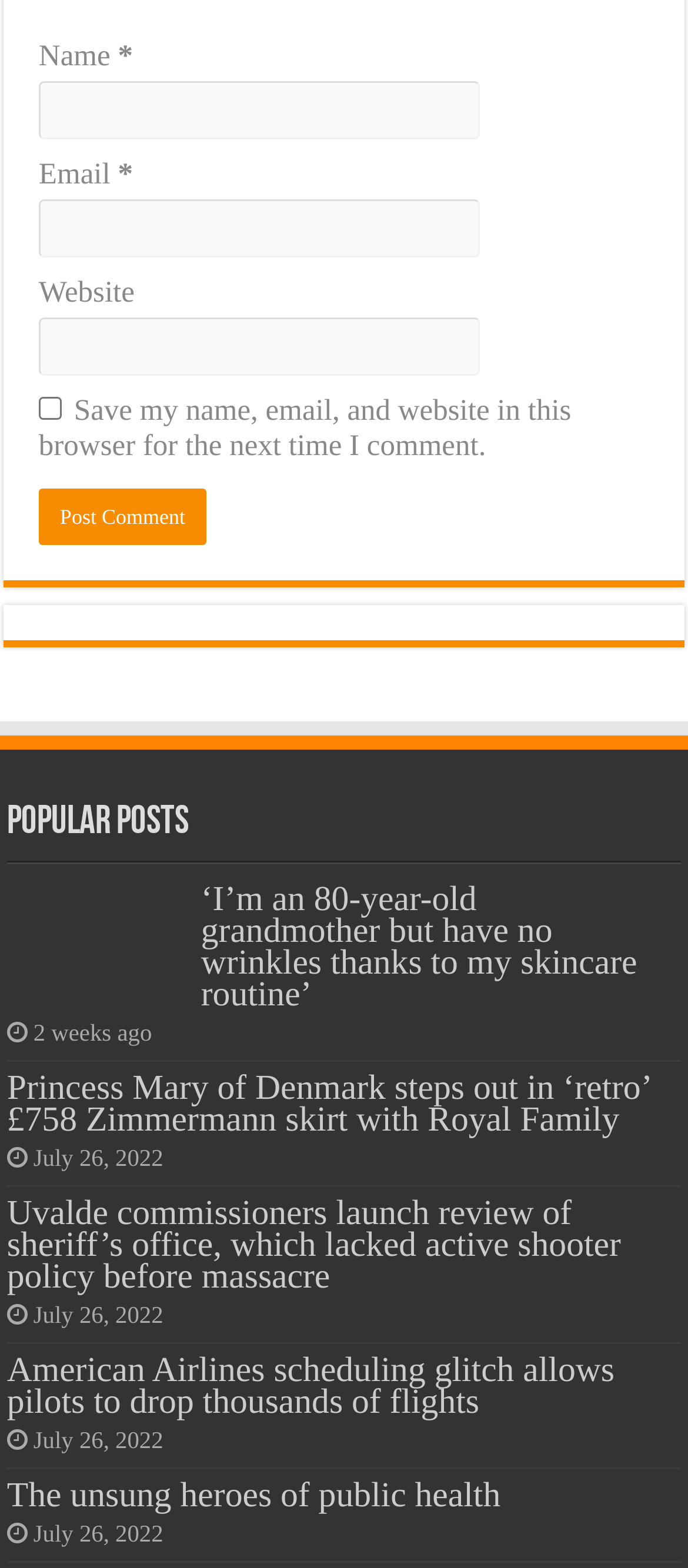What is the purpose of the checkbox?
Please answer the question with as much detail as possible using the screenshot.

The checkbox is labeled 'Save my name, email, and website in this browser for the next time I comment.' This suggests that its purpose is to save the user's comment information for future use.